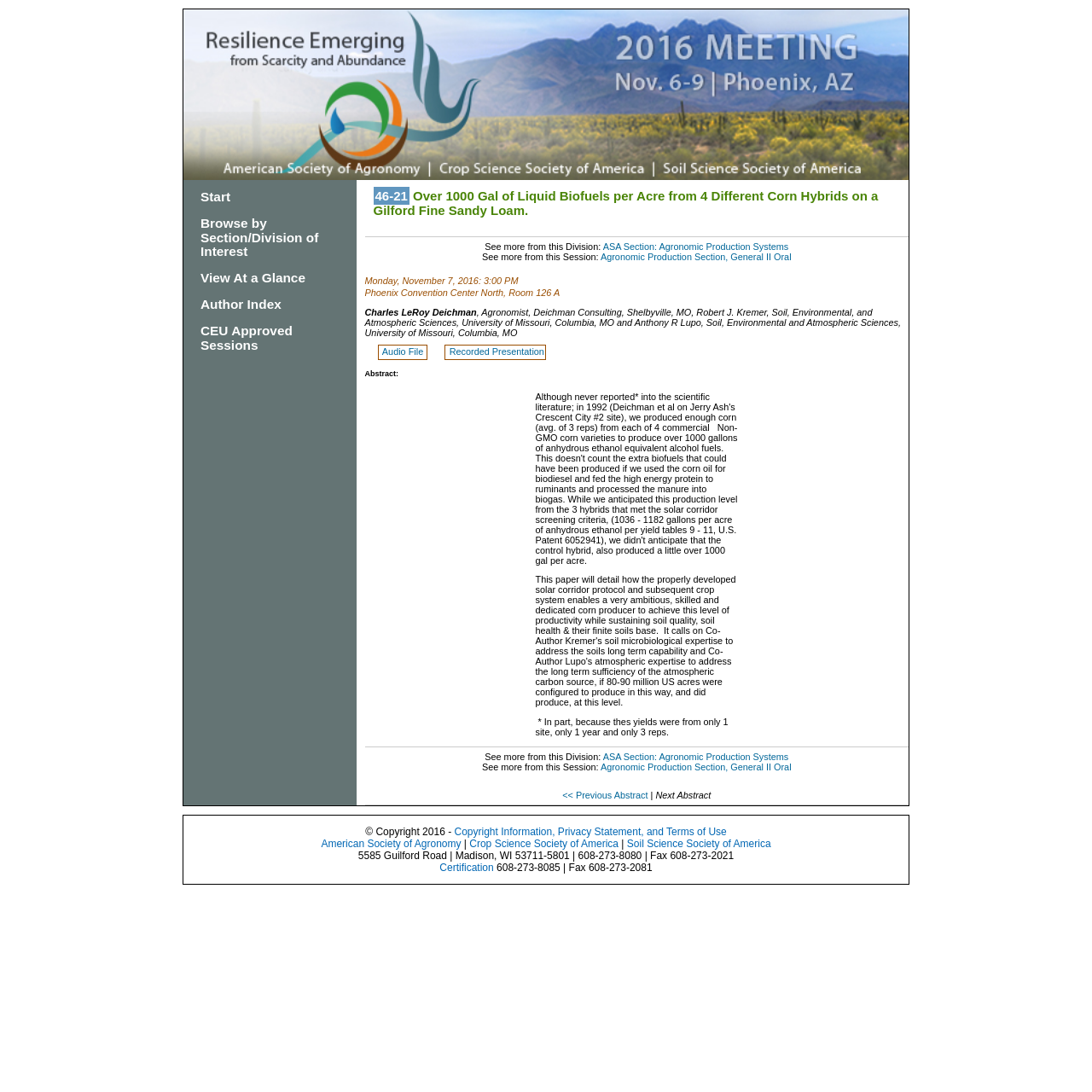Please determine the bounding box of the UI element that matches this description: << Previous Abstract. The coordinates should be given as (top-left x, top-left y, bottom-right x, bottom-right y), with all values between 0 and 1.

[0.515, 0.723, 0.596, 0.733]